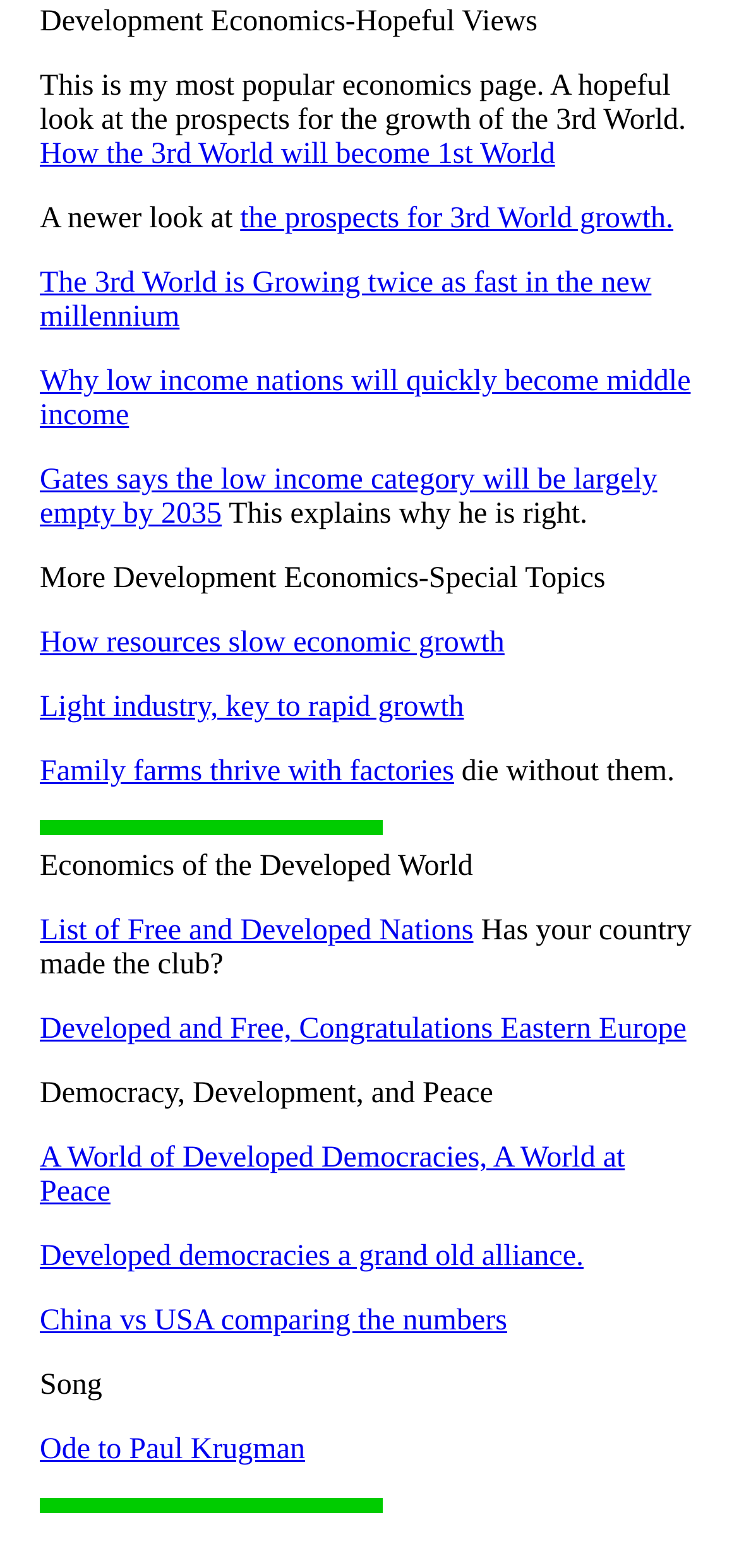What is the purpose of the separator element?
Look at the image and provide a detailed response to the question.

The separator element is placed between sections, such as between 'Development Economics-Special Topics' and 'Economics of the Developed World', suggesting that its purpose is to visually separate these sections.